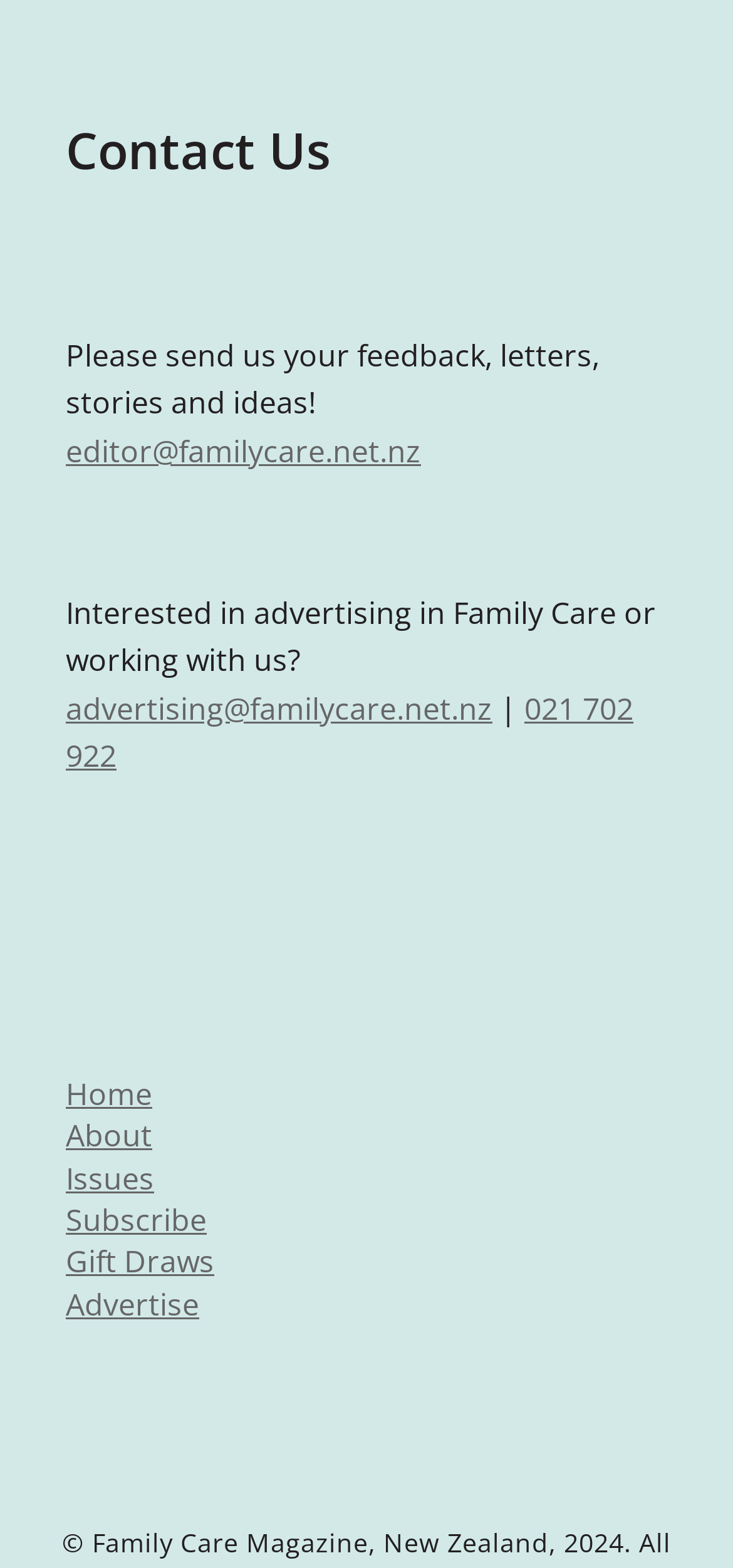Locate the bounding box for the described UI element: "name="submit" value="Submit Comment"". Ensure the coordinates are four float numbers between 0 and 1, formatted as [left, top, right, bottom].

None